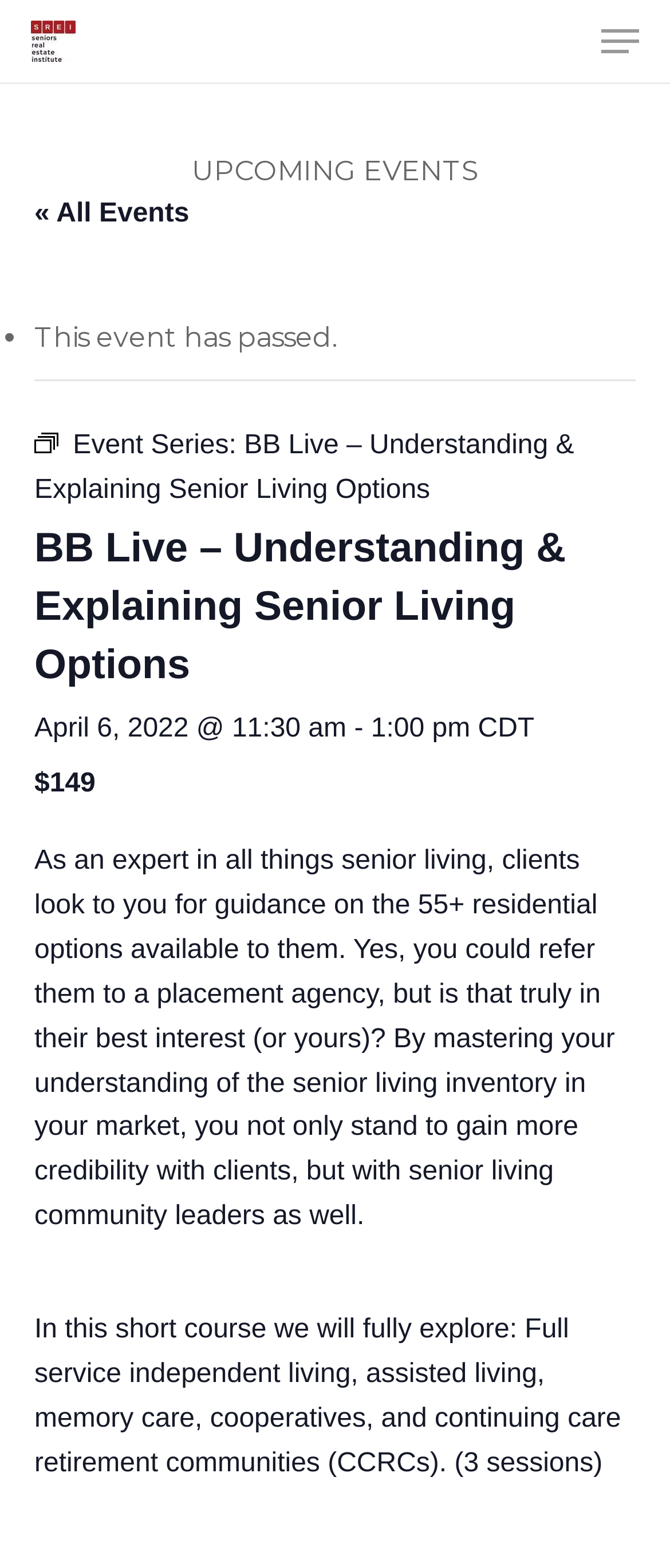Please reply with a single word or brief phrase to the question: 
What is the topic of the upcoming event?

Senior Living Options